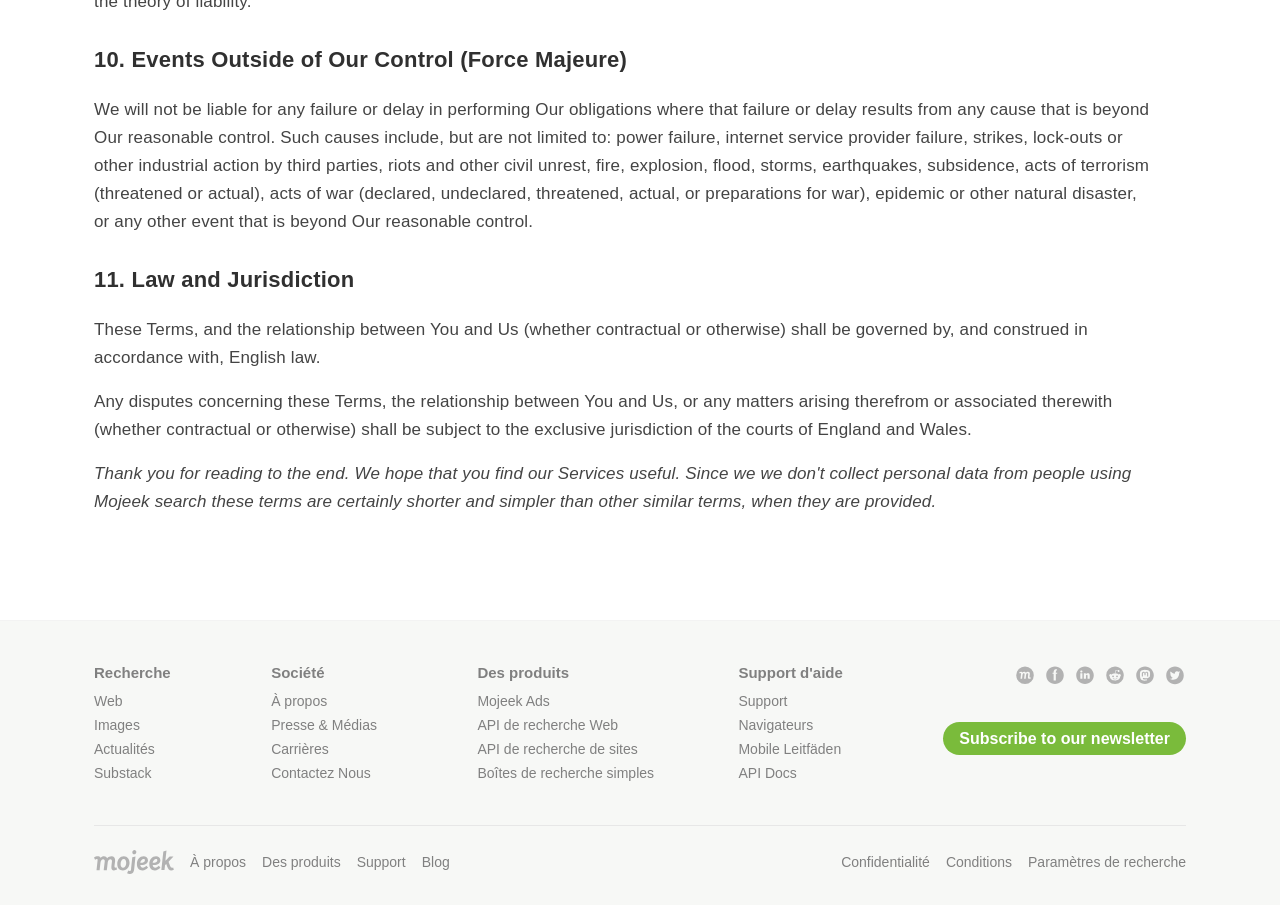Locate the bounding box coordinates of the area that needs to be clicked to fulfill the following instruction: "Subscribe to the newsletter". The coordinates should be in the format of four float numbers between 0 and 1, namely [left, top, right, bottom].

[0.737, 0.798, 0.927, 0.834]